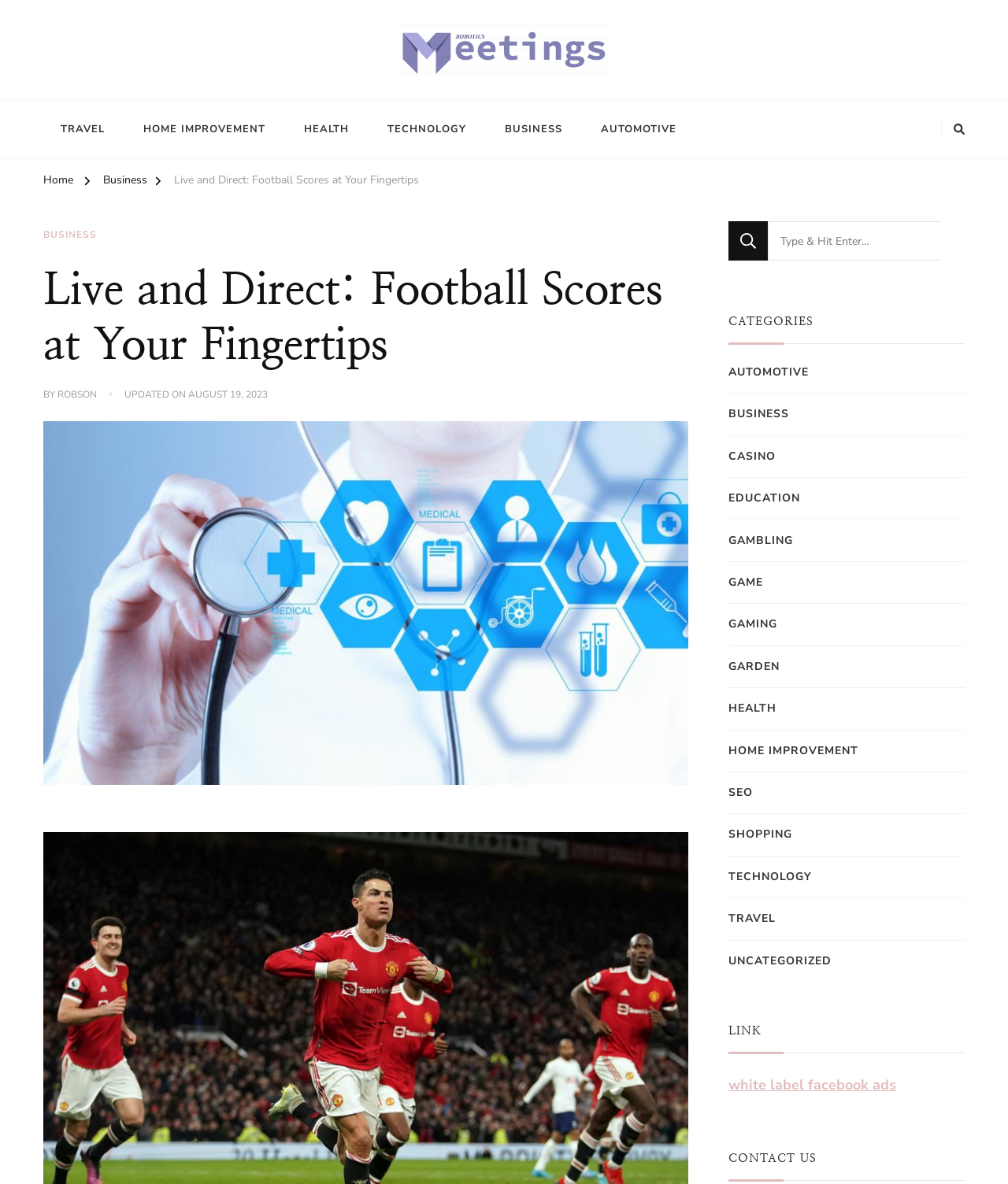Describe the entire webpage, focusing on both content and design.

This webpage is about football scores and news, with a focus on providing live and direct updates. At the top, there is a logo and a link to "Robotics Meetings" on the left, accompanied by an image with the same name. Below this, there is a tagline "Gathering the Latest News in Robotics and AI". 

On the top navigation bar, there are several links to different categories, including "Mobile", "Travel", "Home Improvement", "Health", "Technology", and "Business". On the right side of the navigation bar, there is a button with no label.

The main content of the page is divided into two sections. On the left, there is a heading "Live and Direct: Football Scores at Your Fingertips" followed by a subheading "BY ROBSON" and an updated date "AUGUST 19, 2023". Below this, there is a large figure, likely an image related to football.

On the right side, there is a search bar with a prompt "Looking for Something?" and a search button. Below the search bar, there are several categories listed, including "AUTOMOTIVE", "BUSINESS", "CASINO", and others. Each category has a corresponding link. 

At the bottom of the page, there are additional links and headings, including "LINK" and "CONTACT US".